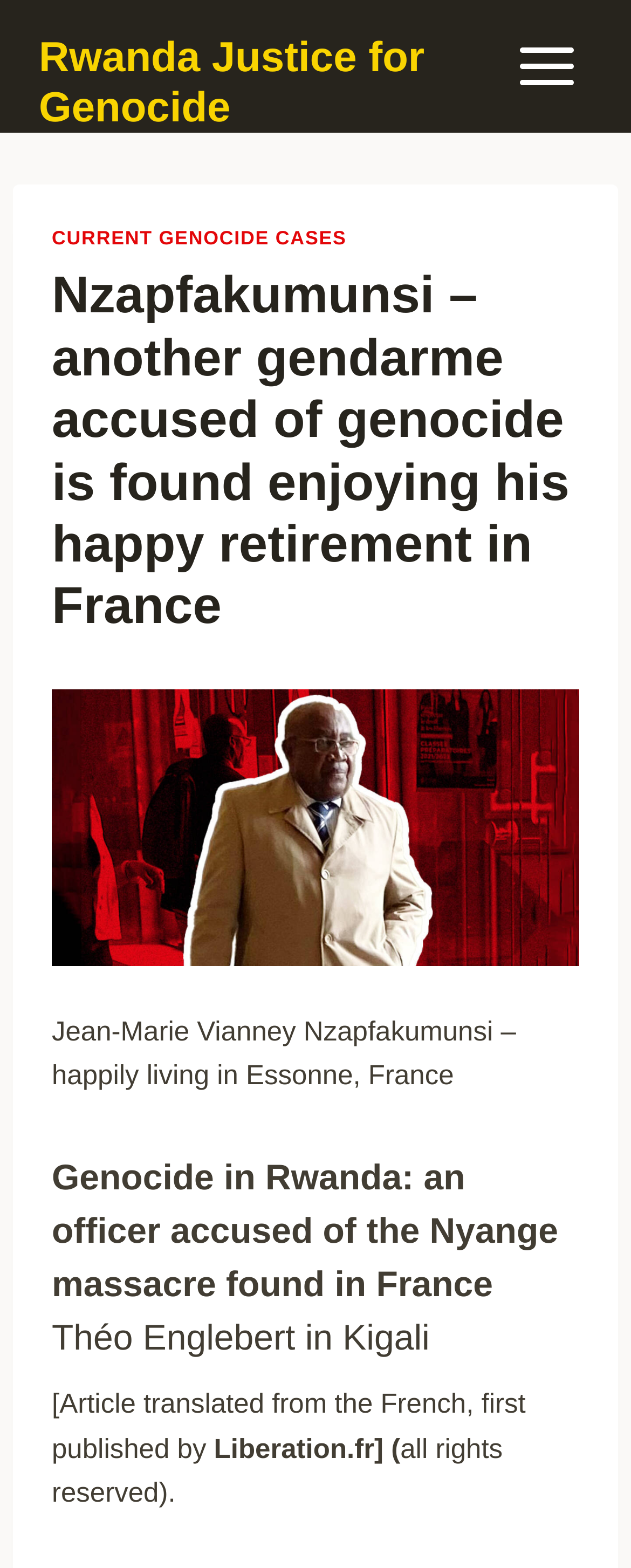Respond to the question below with a single word or phrase:
What is the topic of the article?

Genocide in Rwanda